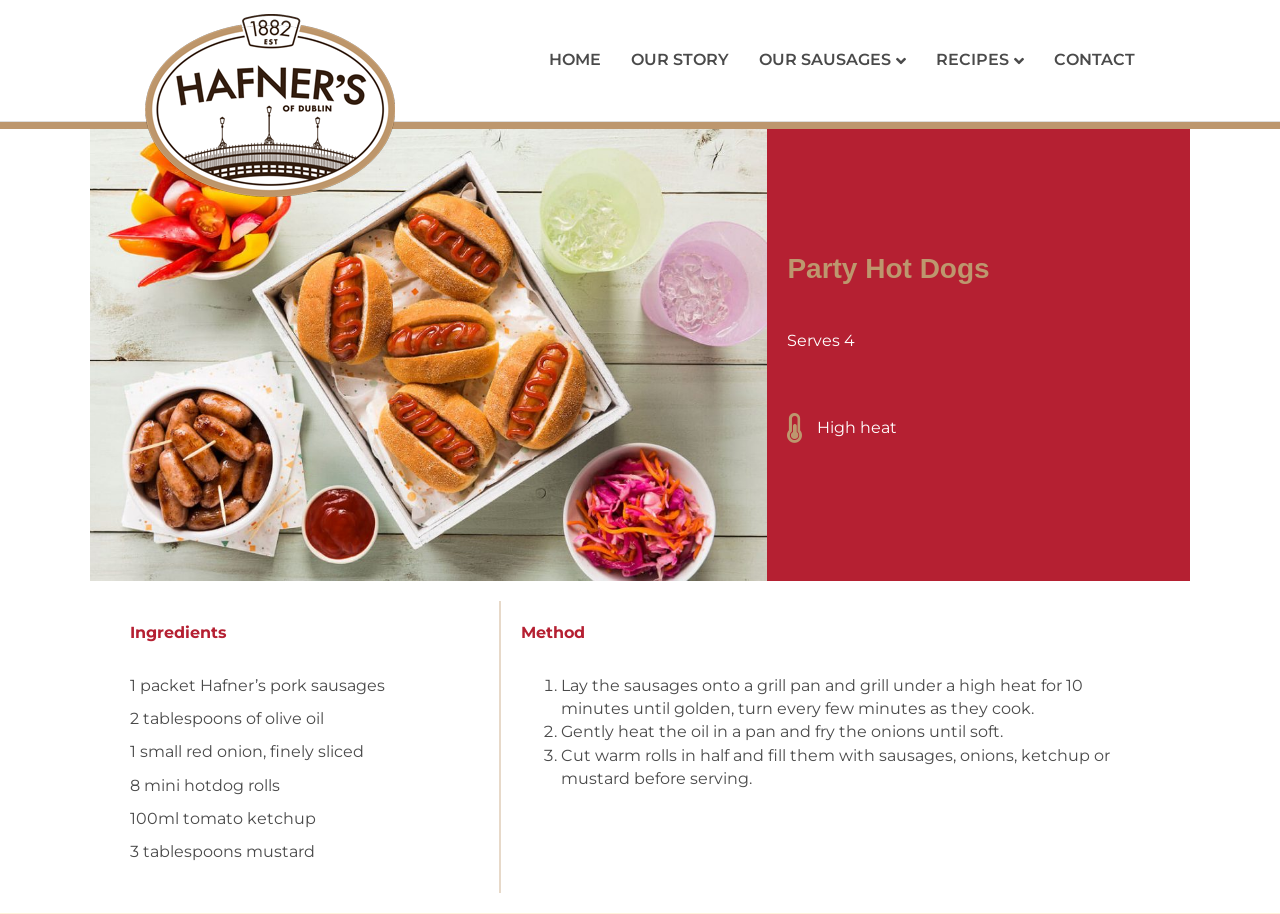How many hotdog rolls are needed?
Could you give a comprehensive explanation in response to this question?

I found the answer by looking at the ingredients list, where it mentions '8 mini hotdog rolls'.